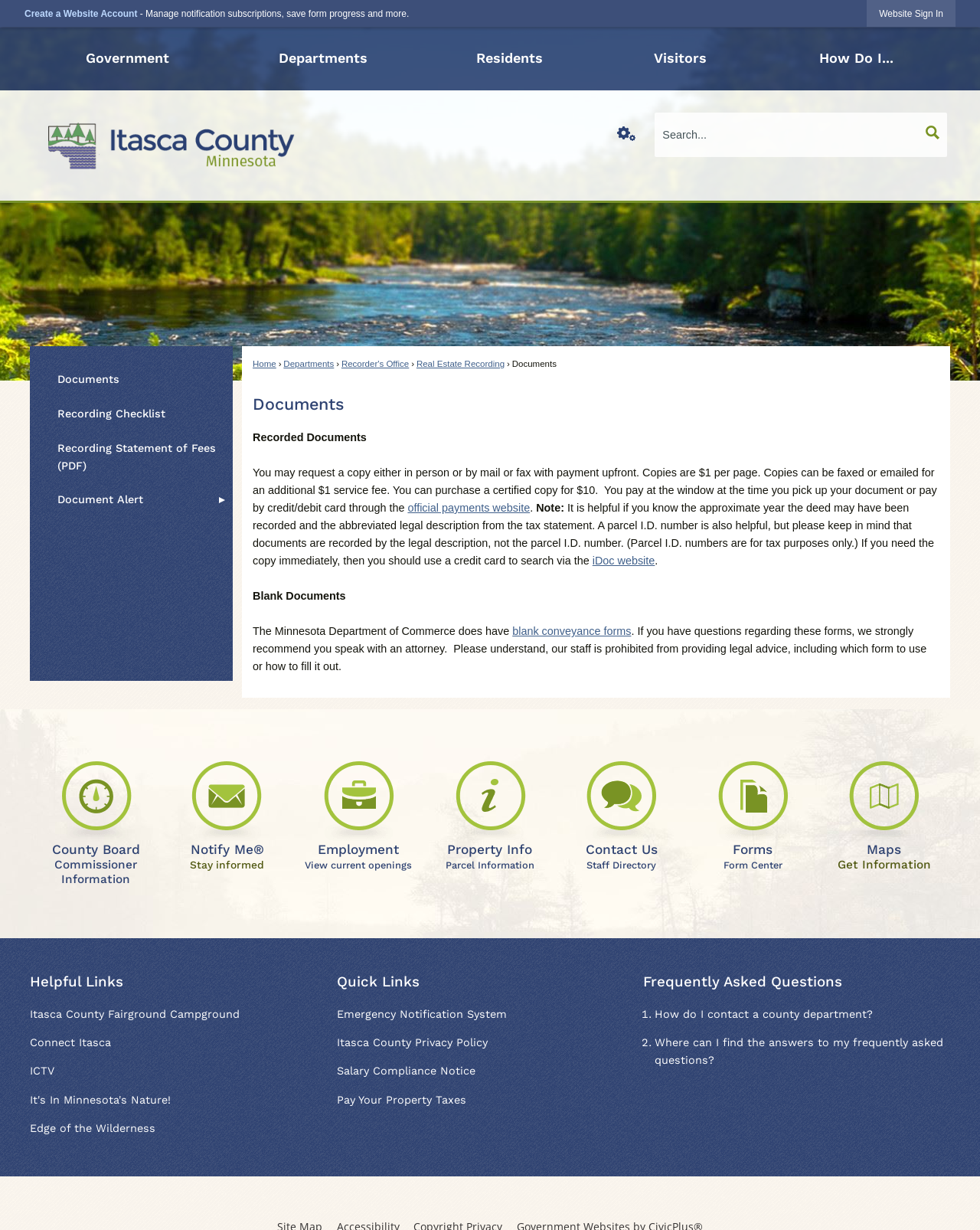Please find the bounding box coordinates (top-left x, top-left y, bottom-right x, bottom-right y) in the screenshot for the UI element described as follows: Emergency Notification System

[0.344, 0.819, 0.517, 0.829]